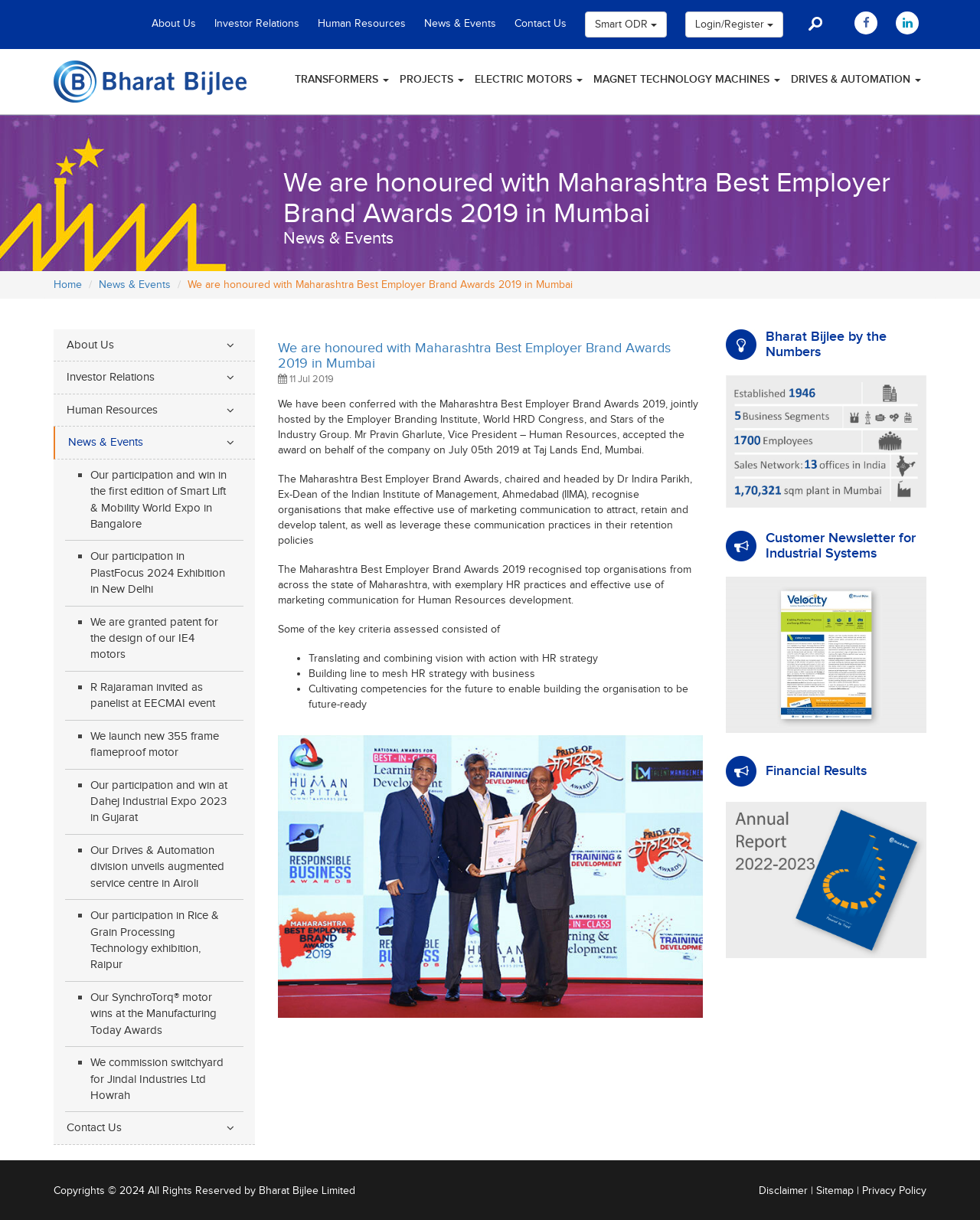Describe the entire webpage, focusing on both content and design.

The webpage is for Bharat Bijlee Ltd, a company that appears to be involved in the manufacturing of electrical equipment and motors. 

At the top of the page, there are several links to different sections of the website, including "About Us", "Investor Relations", "Human Resources", "News & Events", and "Contact Us". 

Below these links, there are two buttons, "Smart ODR" and "Login/Register", which are likely used for logging in to the website or accessing specific features. 

To the right of these buttons, there is a search box where users can search for specific content on the website. 

Further down the page, there are several links to different products or services offered by the company, including "TRANSFORMERS", "PROJECTS", "ELECTRIC MOTORS", "MAGNET TECHNOLOGY MACHINES", and "DRIVES & AUTOMATION". 

The main content of the page appears to be a news section, where the company has posted several articles about its recent achievements and events. The first article is about the company being honored with the Maharashtra Best Employer Brand Awards 2019 in Mumbai. 

Below this article, there are several other links to news articles, including "Our participation and win in the first edition of Smart Lift & Mobility World Expo in Bangalore", "Our participation in PlastFocus 2024 Exhibition in New Delhi", and several others. 

At the bottom of the page, there are several links to other sections of the website, including "Company Overview", "Customer Newsletter for Industrial Systems", "Financial Results", and others. 

Finally, at the very bottom of the page, there is a copyright notice and links to the website's disclaimer, sitemap, and privacy policy.